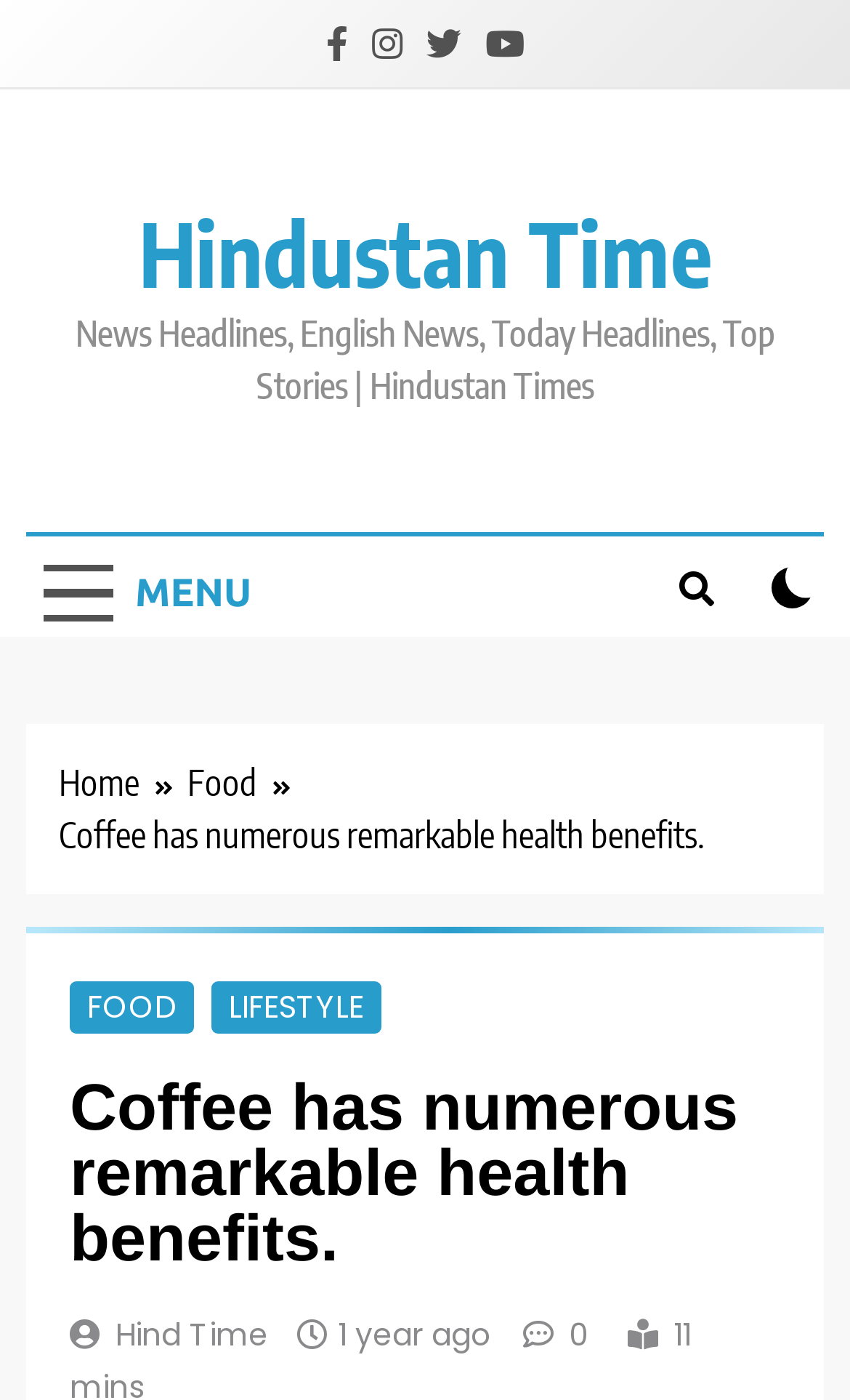Please determine and provide the text content of the webpage's heading.

Coffee has numerous remarkable health benefits.